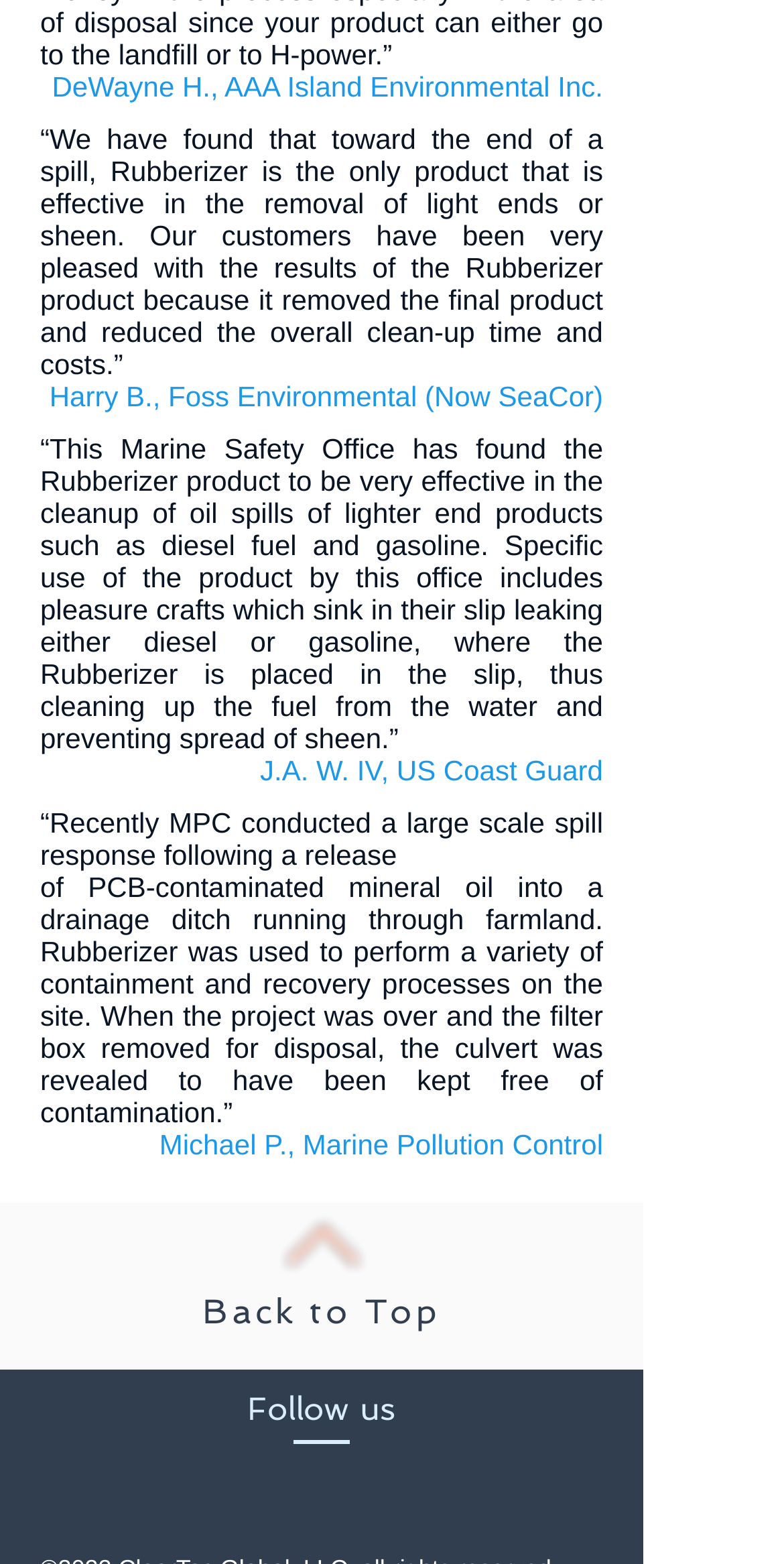Extract the bounding box coordinates of the UI element described by: "aria-label="Twitter - White Circle"". The coordinates should include four float numbers ranging from 0 to 1, e.g., [left, top, right, bottom].

[0.477, 0.936, 0.567, 0.981]